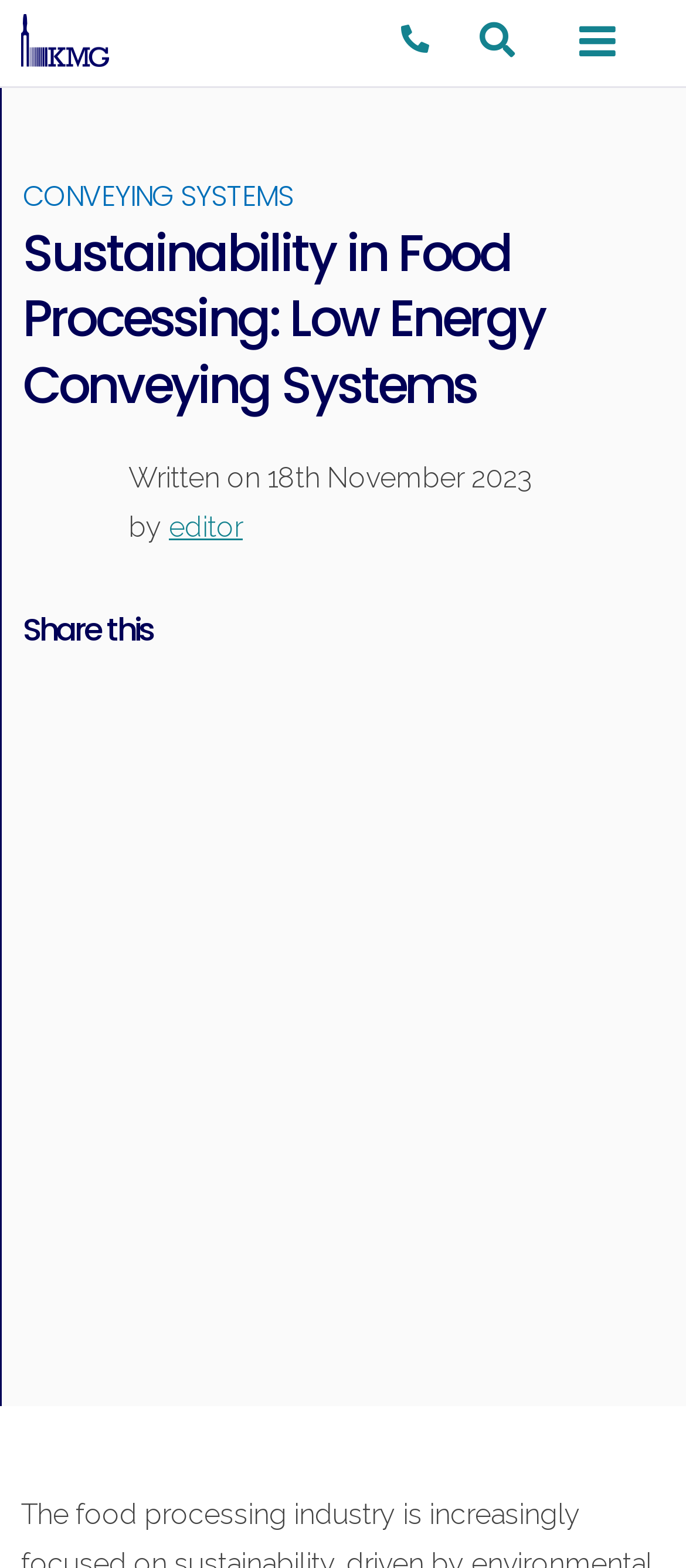Ascertain the bounding box coordinates for the UI element detailed here: "alt="KMG Systems"". The coordinates should be provided as [left, top, right, bottom] with each value being a float between 0 and 1.

[0.031, 0.014, 0.159, 0.035]